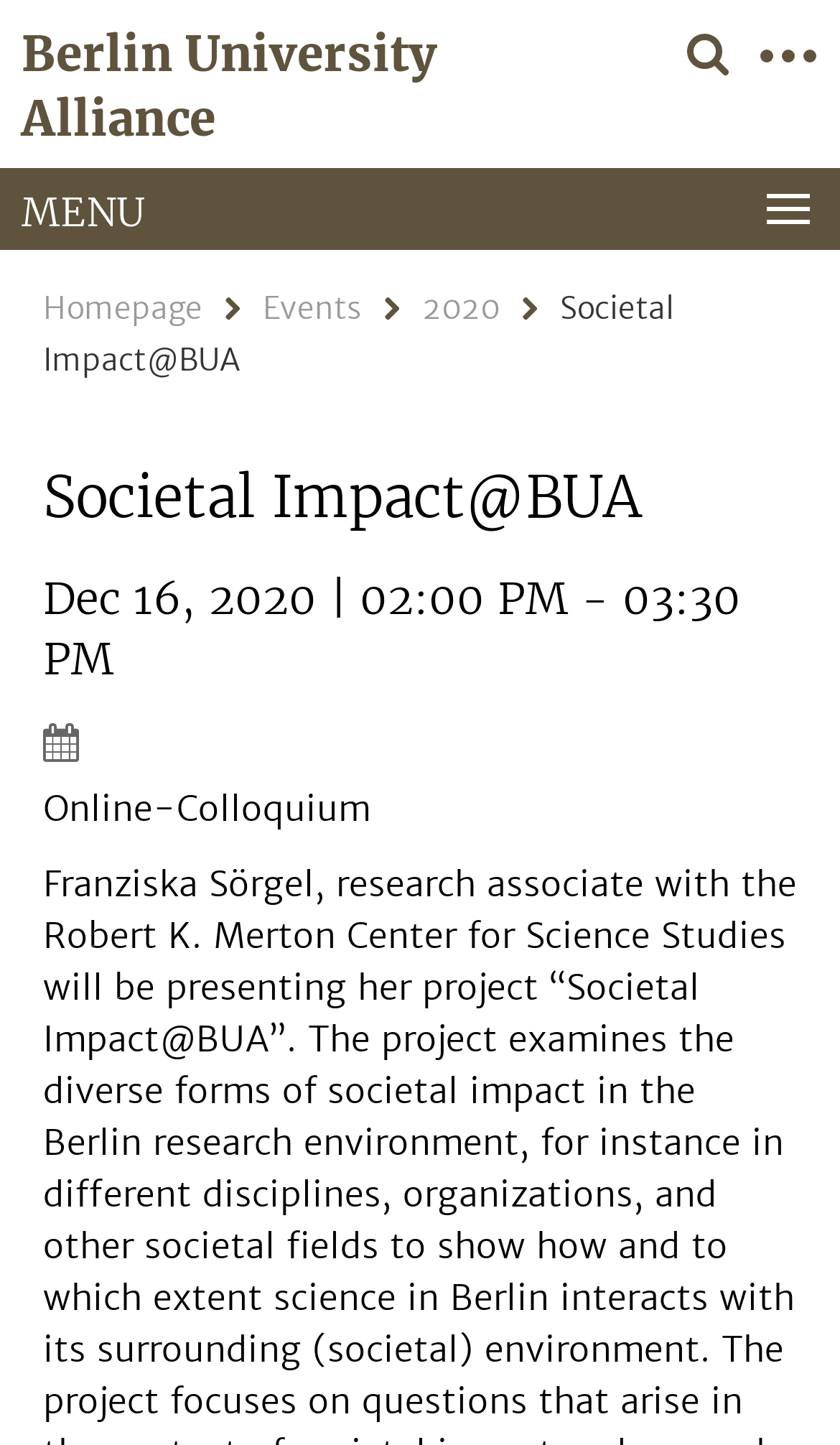Refer to the image and provide a thorough answer to this question:
What is the type of the icon on the right of the event title?

I found the answer by looking at the link element with the text '' on the right of the event title, which suggests that it is an icon, but I couldn't determine its type.